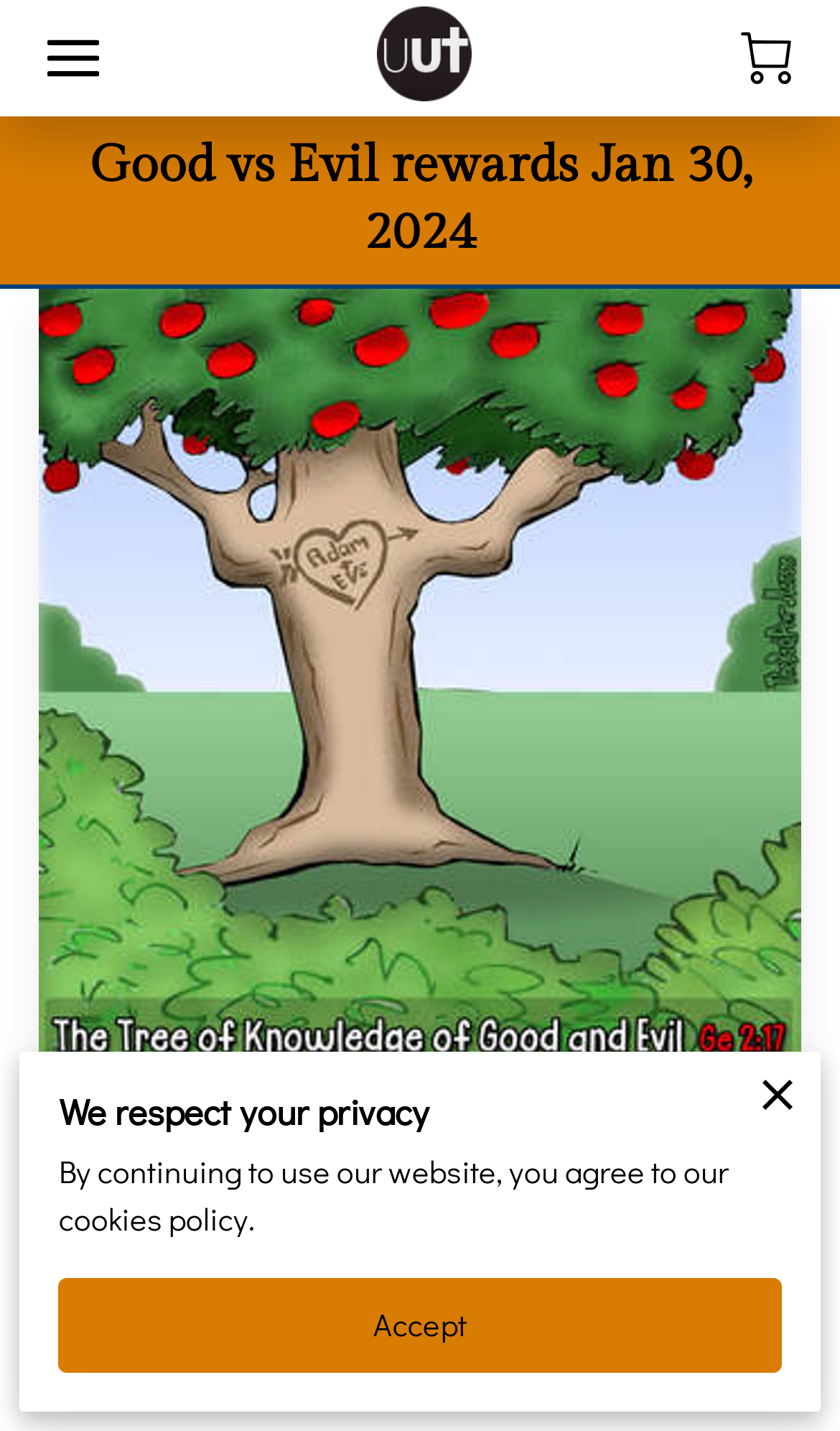Locate the bounding box coordinates of the element I should click to achieve the following instruction: "Click the Universal Utterings link".

[0.449, 0.0, 0.551, 0.075]